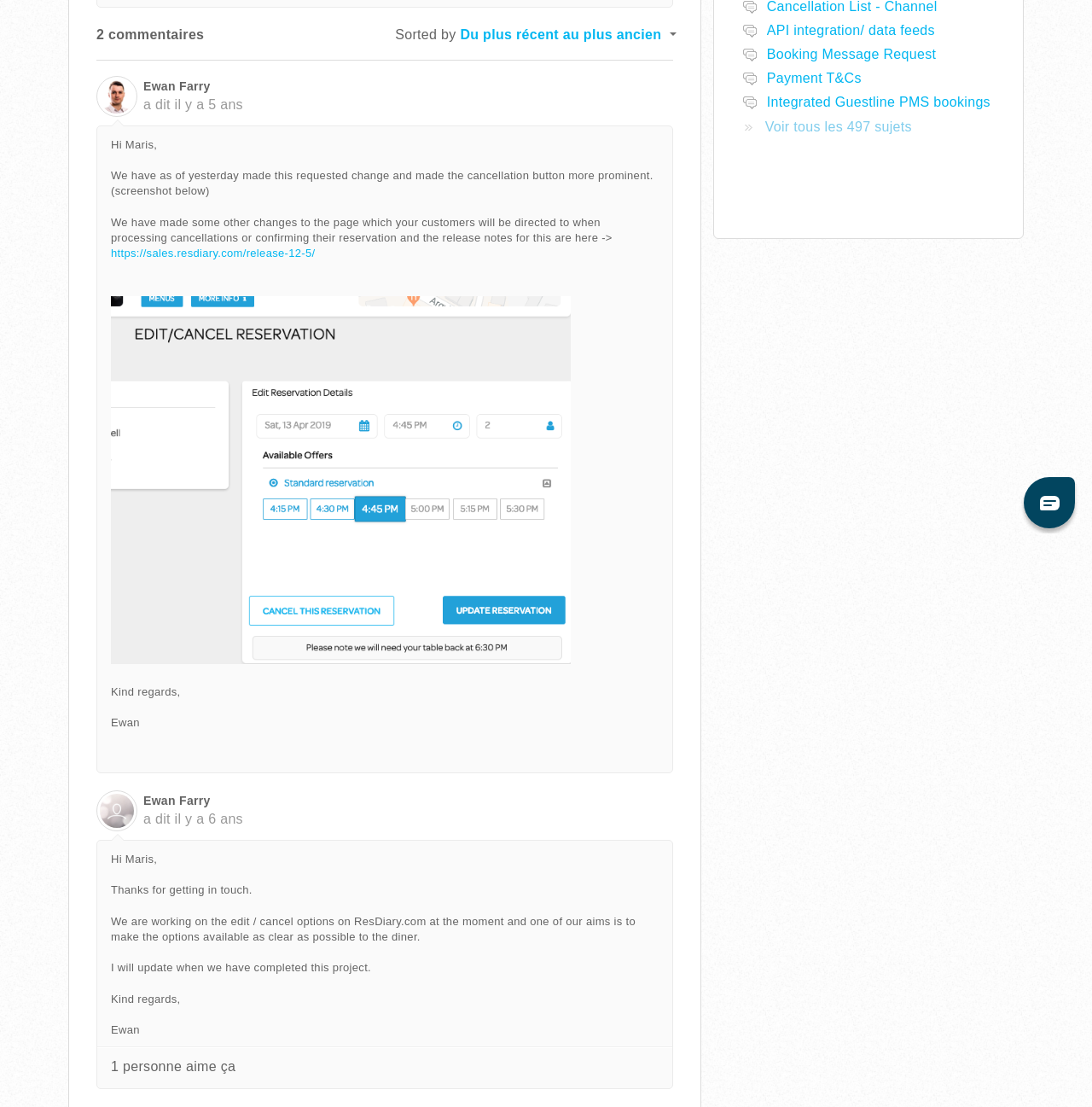Provide the bounding box coordinates for the UI element described in this sentence: "Voir tous les 497 sujets". The coordinates should be four float values between 0 and 1, i.e., [left, top, right, bottom].

[0.679, 0.108, 0.835, 0.121]